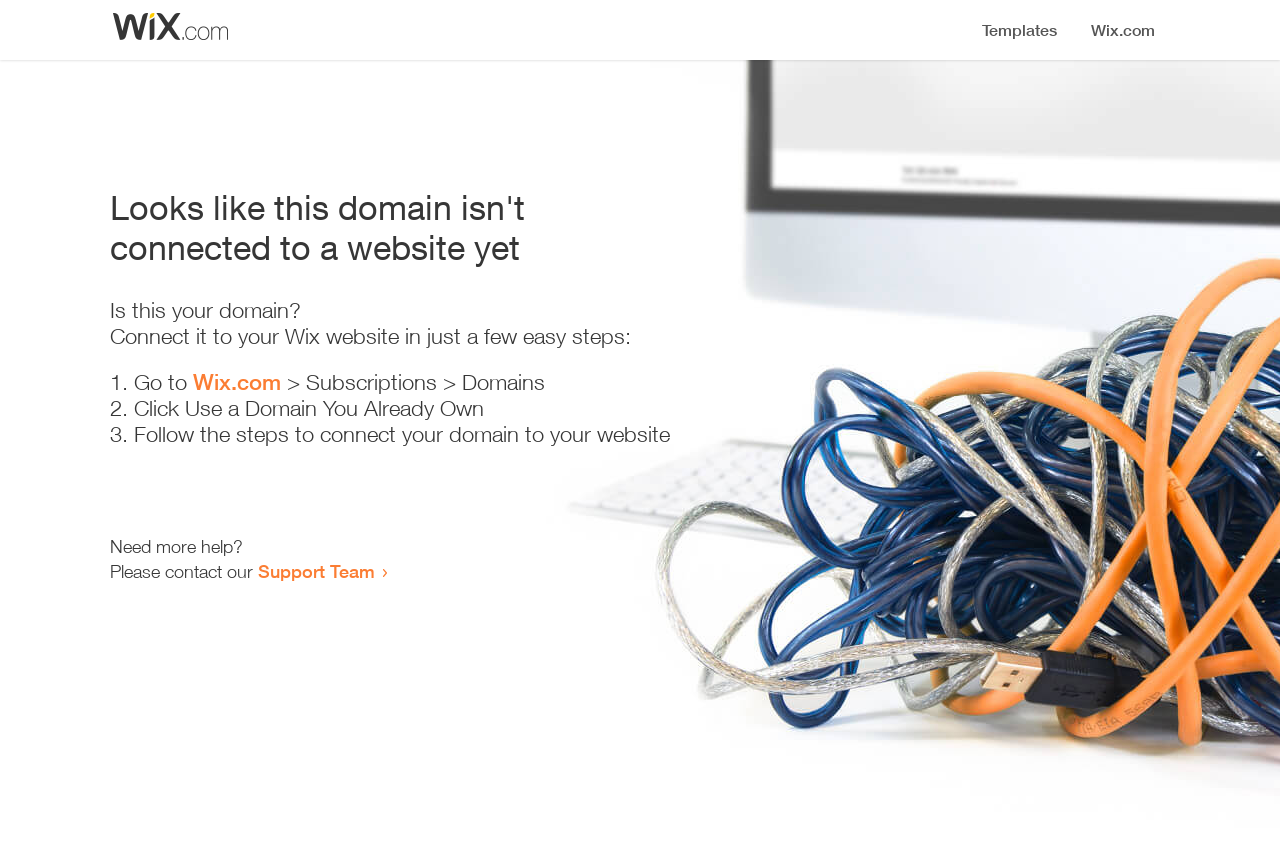What should the user do if they need more help?
Please give a detailed and elaborate answer to the question.

The webpage suggests that if the user needs more help, they should contact the Support Team, as stated in the text 'Need more help? Please contact our Support Team'.